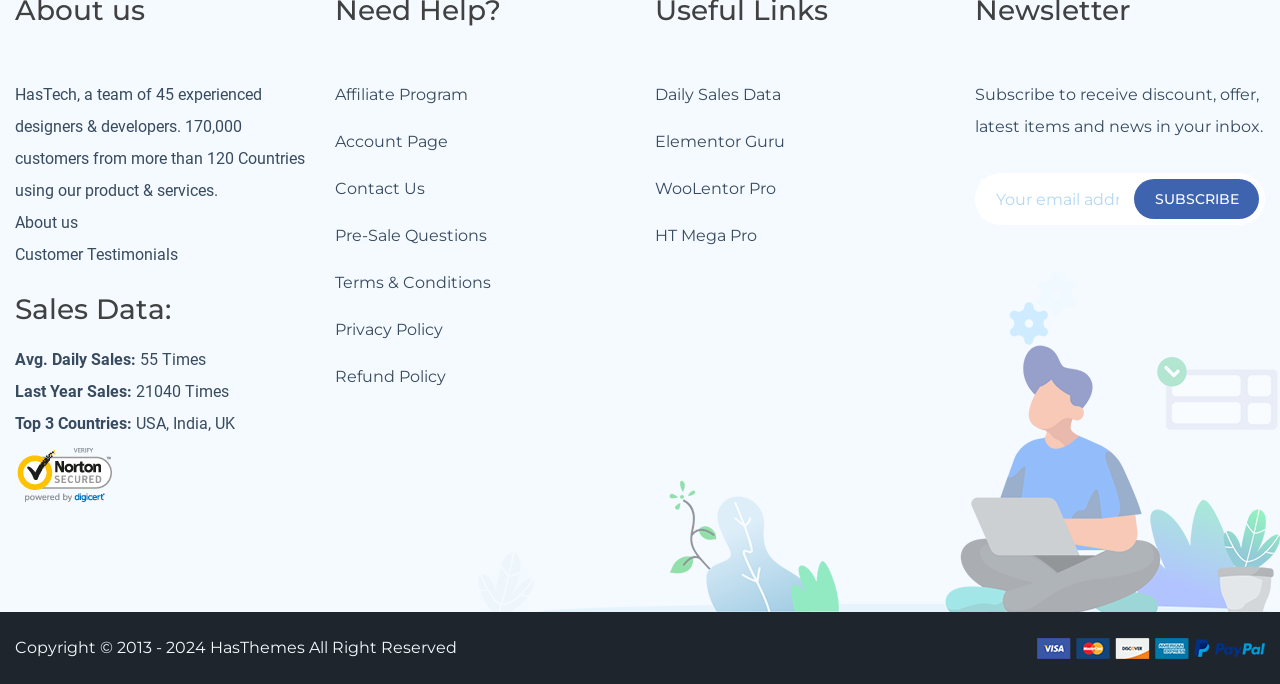How many countries are using the product?
Provide an in-depth and detailed explanation in response to the question.

The answer can be found in the StaticText element 'HasTech, a team of 45 experienced designers & developers. 170,000 customers from more than 120 Countries using our product & services.' which is located at the top of the webpage.